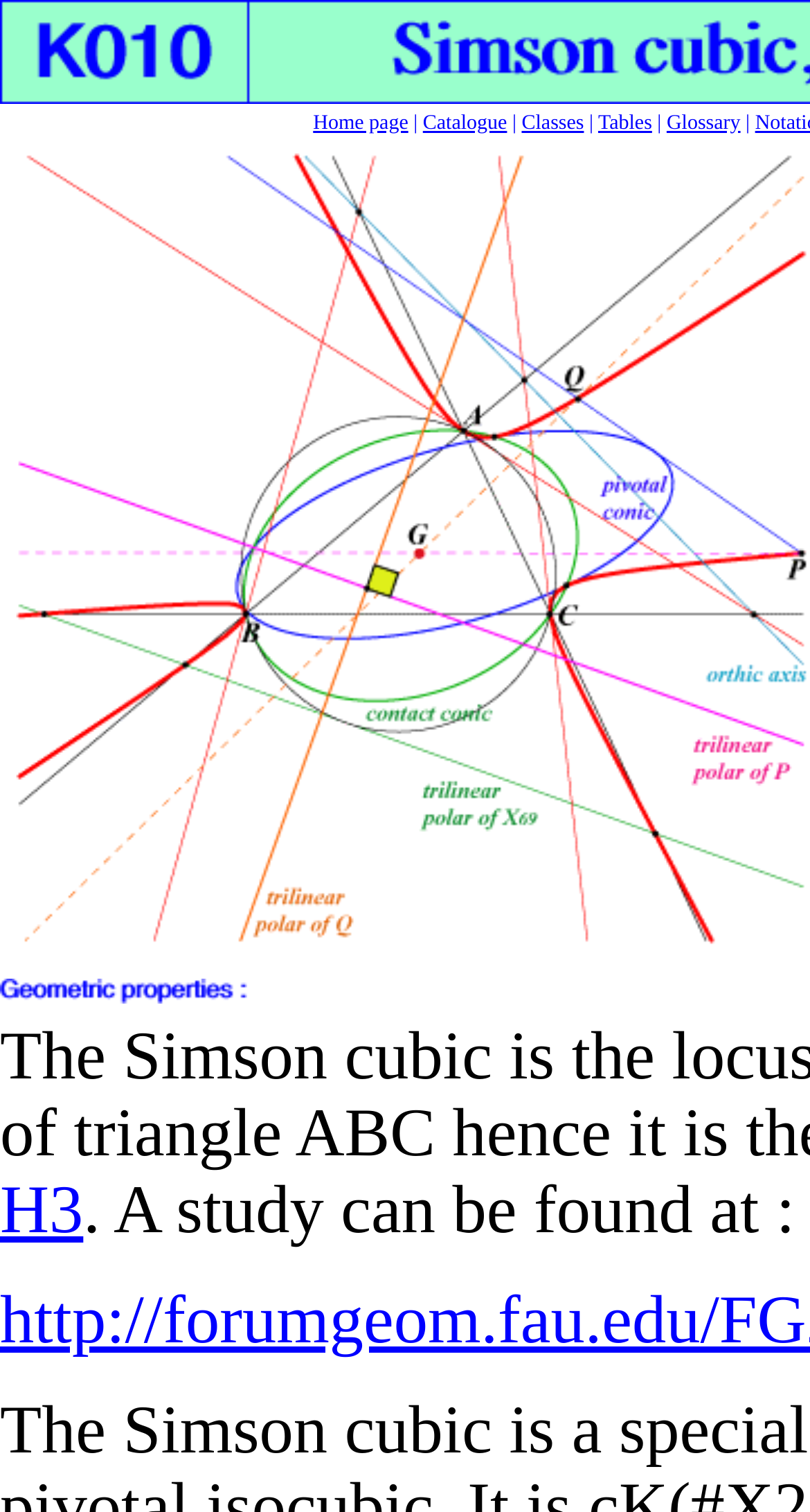Provide a one-word or short-phrase response to the question:
Where is the 'H3' link located?

Bottom left